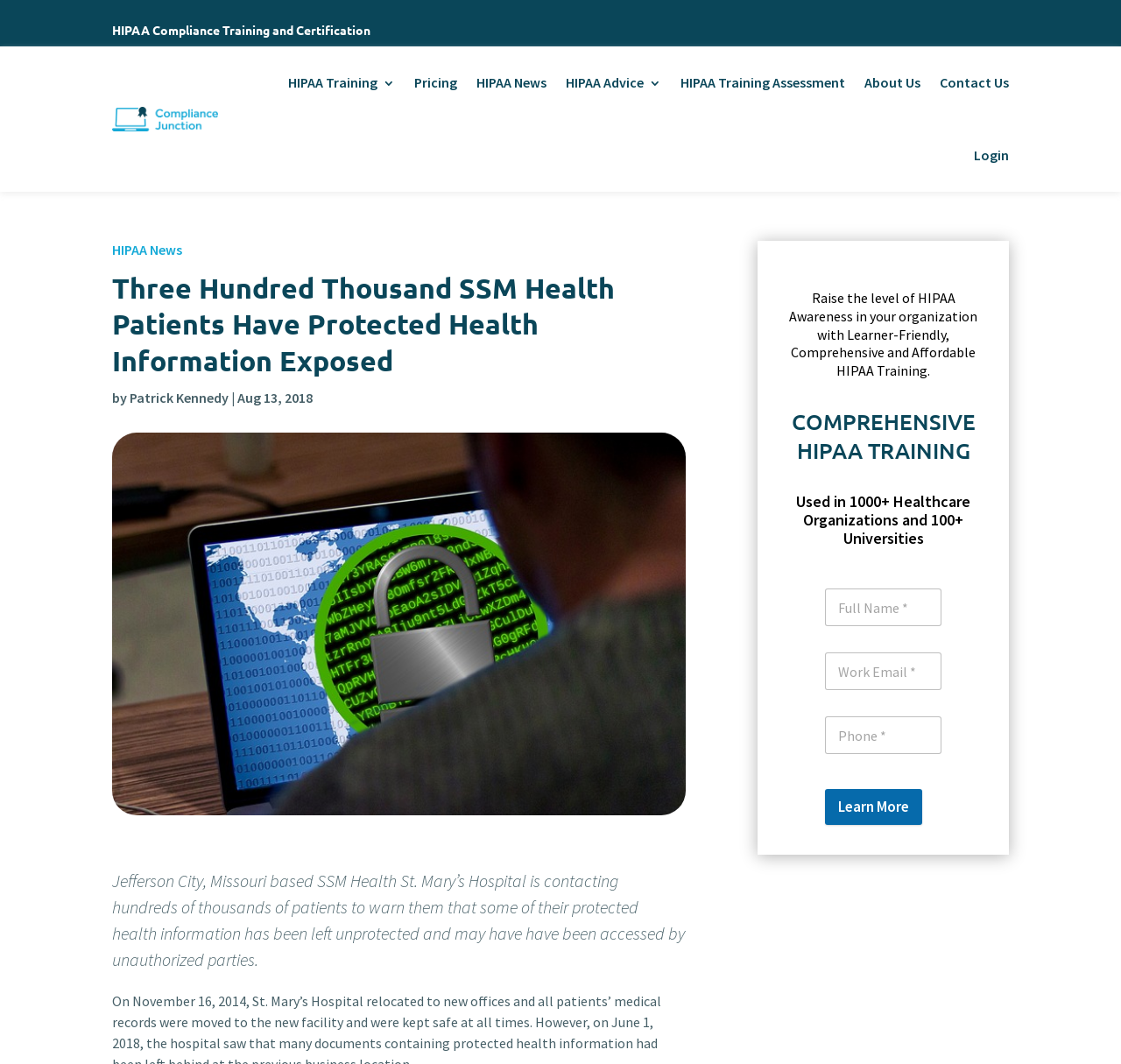Please identify the bounding box coordinates of the element's region that I should click in order to complete the following instruction: "Click on About Us". The bounding box coordinates consist of four float numbers between 0 and 1, i.e., [left, top, right, bottom].

[0.771, 0.044, 0.821, 0.112]